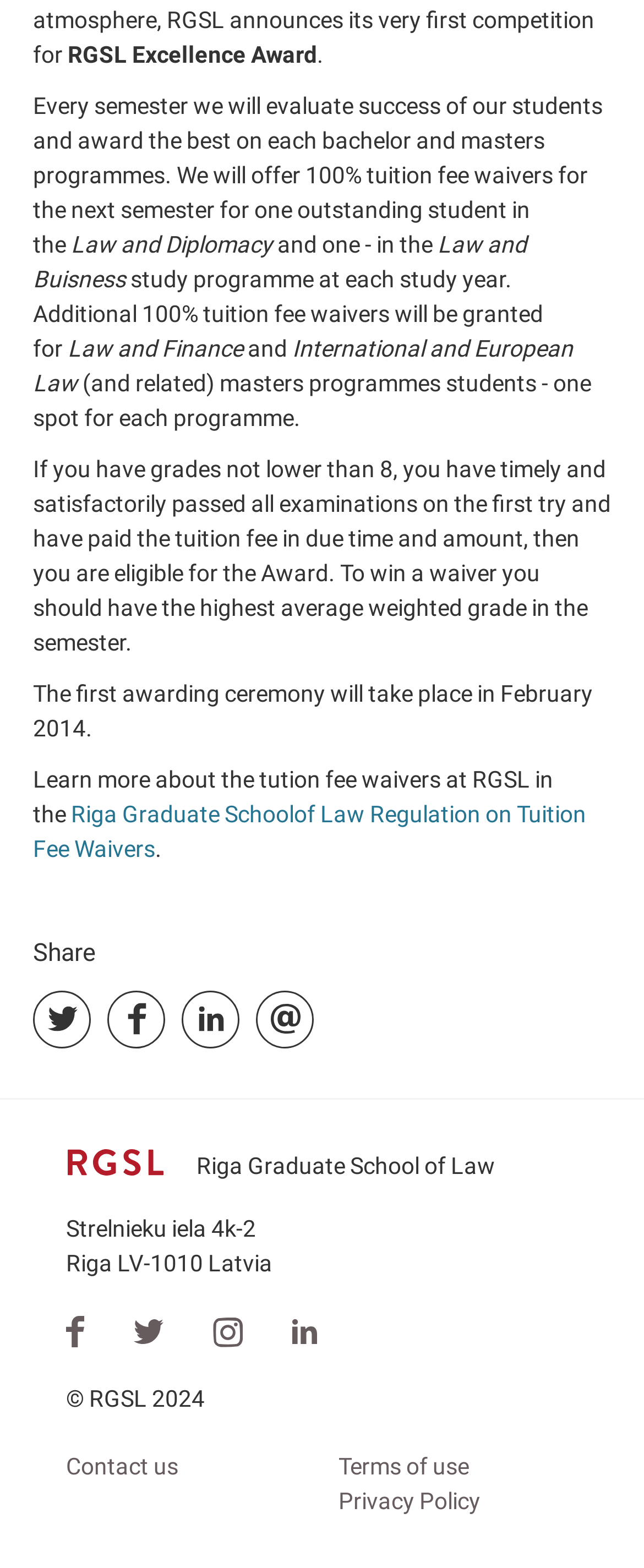Give a one-word or short phrase answer to the question: 
What is the RGSL Excellence Award for?

Tuition fee waivers